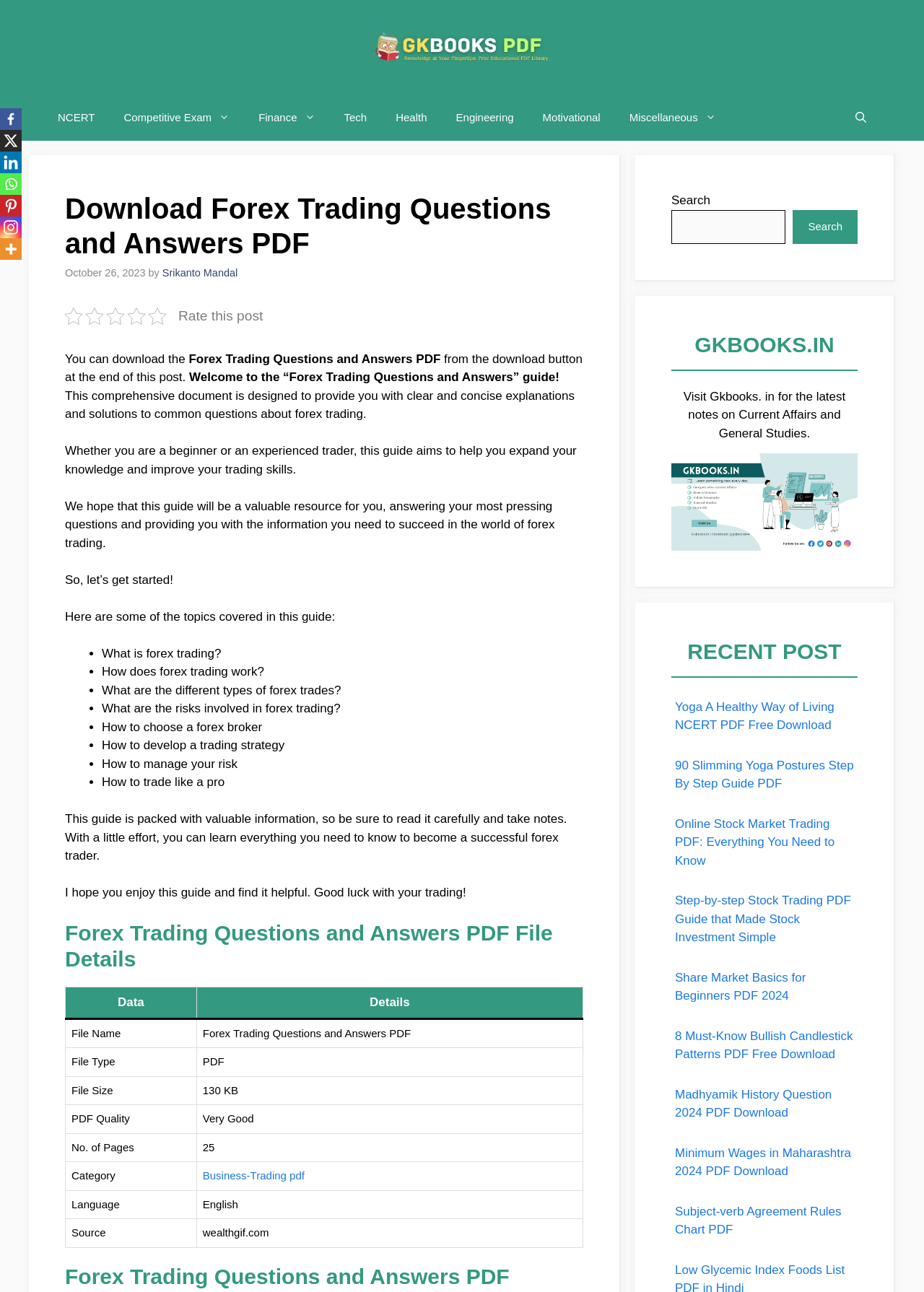Locate the bounding box coordinates of the element you need to click to accomplish the task described by this instruction: "read about deposition".

None